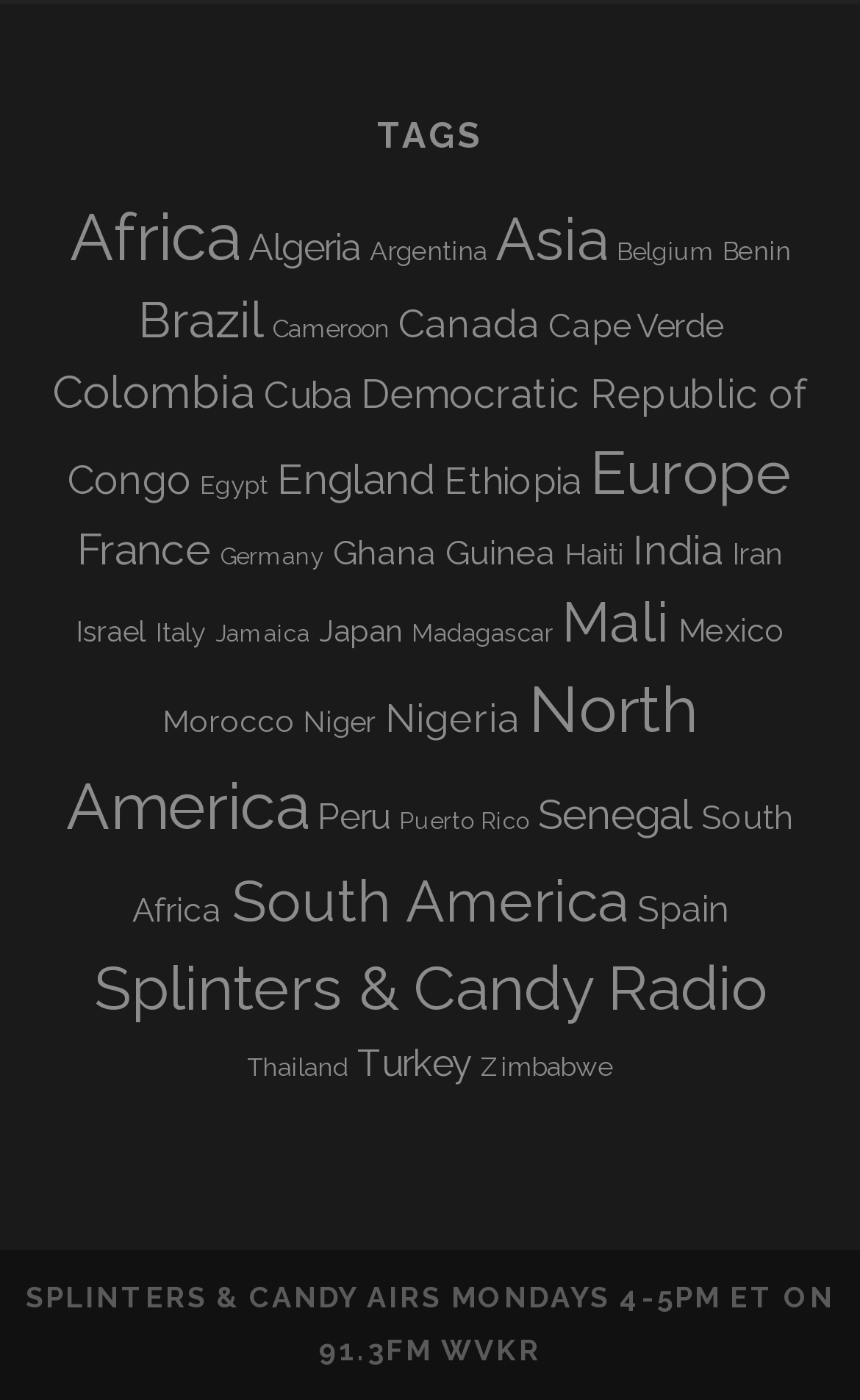Use one word or a short phrase to answer the question provided: 
What is the category with the most items?

North America